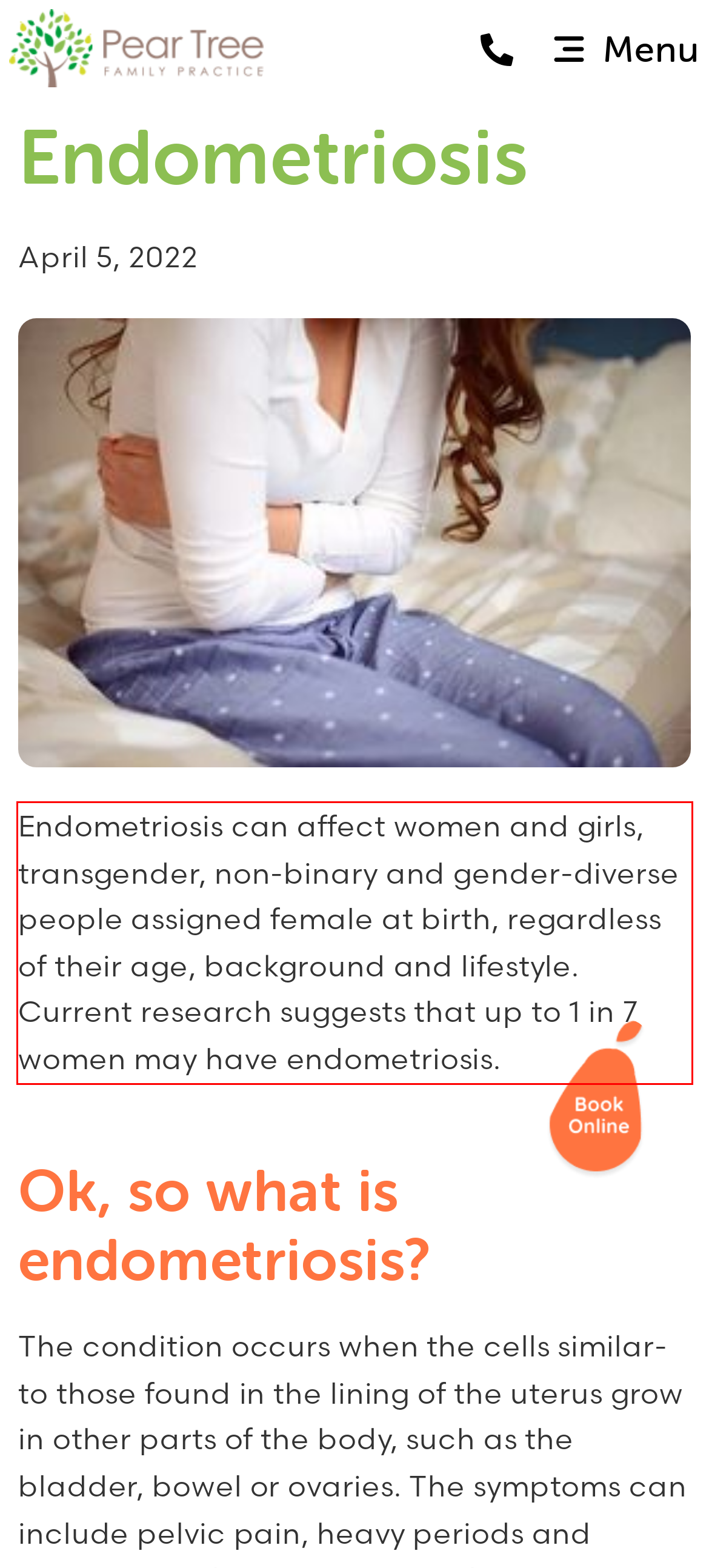Identify and transcribe the text content enclosed by the red bounding box in the given screenshot.

Endometriosis can affect women and girls, transgender, non-binary and gender-diverse people assigned female at birth, regardless of their age, background and lifestyle. Current research suggests that up to 1 in 7 women may have endometriosis.